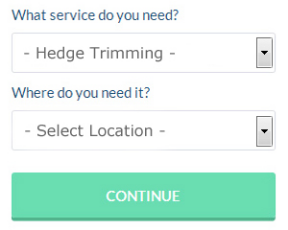Interpret the image and provide an in-depth description.

The image displays a user interface designed to facilitate the selection of hedge trimming services. It features two dropdown menus: the first prompts the user to choose the type of service needed, with "Hedge Trimming" preselected. The second dropdown asks for the location where the service is required, starting with a prompt to "Select Location." Below these options is a prominent "CONTINUE" button, encouraging users to proceed with their request for hedge trimming services. This interface effectively guides users in providing the necessary information to access local hedge care services in Leicester.